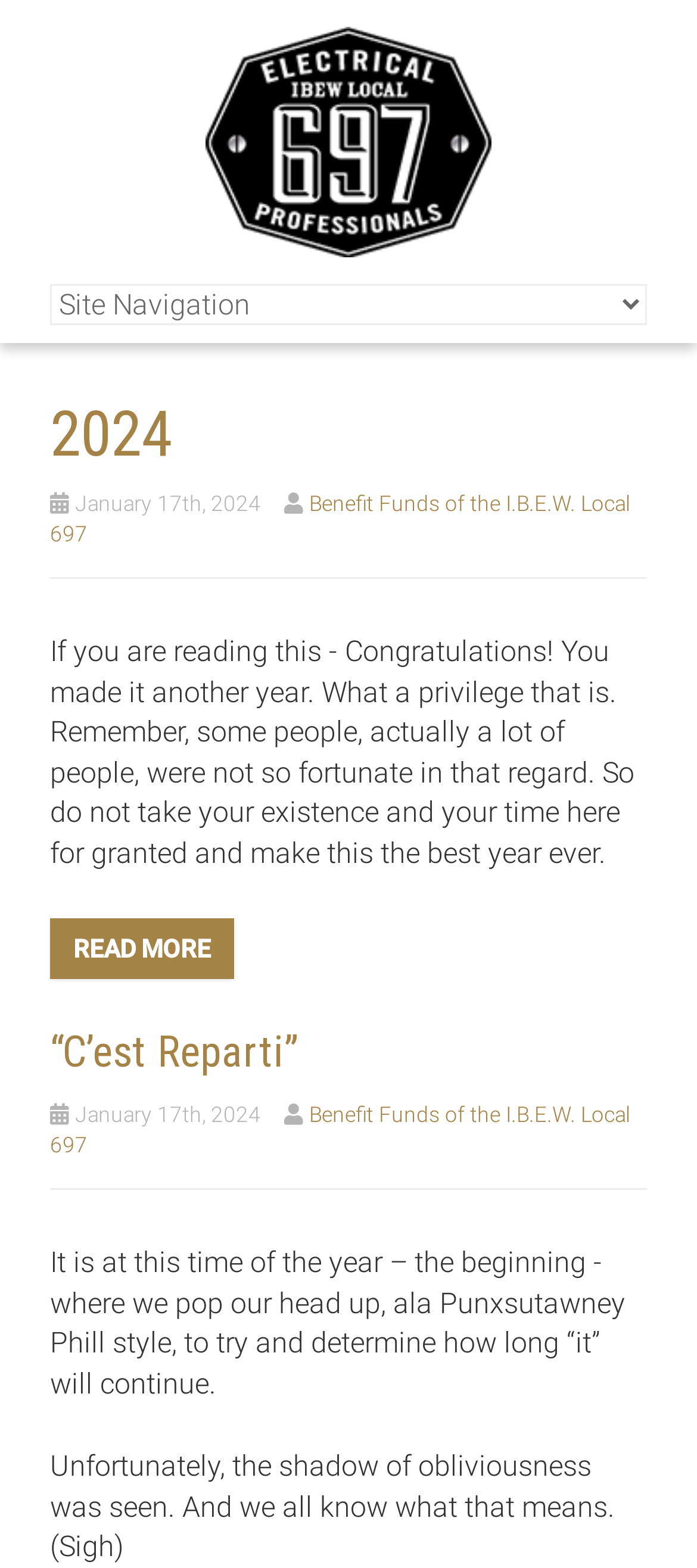Find and provide the bounding box coordinates for the UI element described with: "2024".

[0.072, 0.253, 0.246, 0.301]